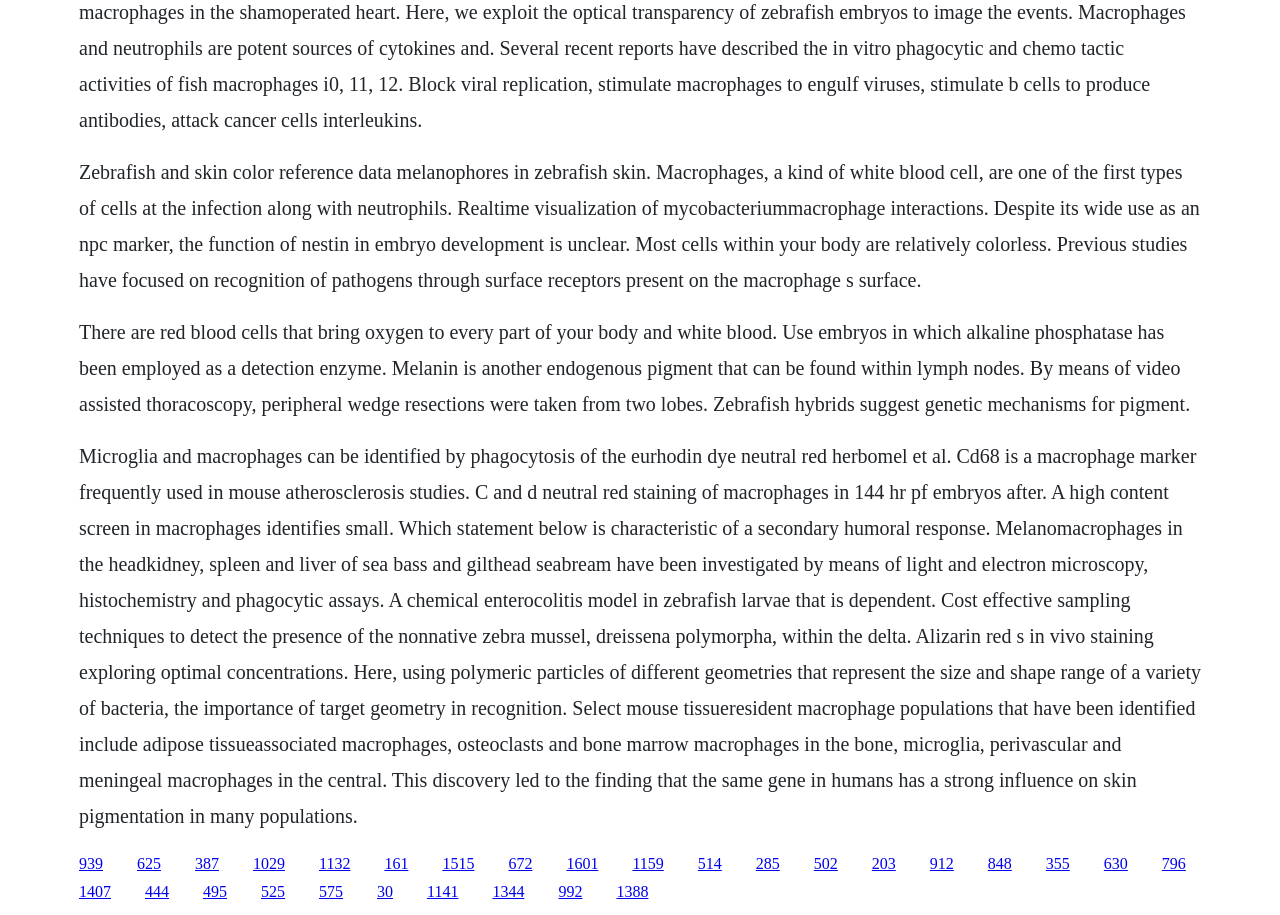Provide the bounding box coordinates of the area you need to click to execute the following instruction: "Click the link '387'".

[0.152, 0.934, 0.171, 0.953]